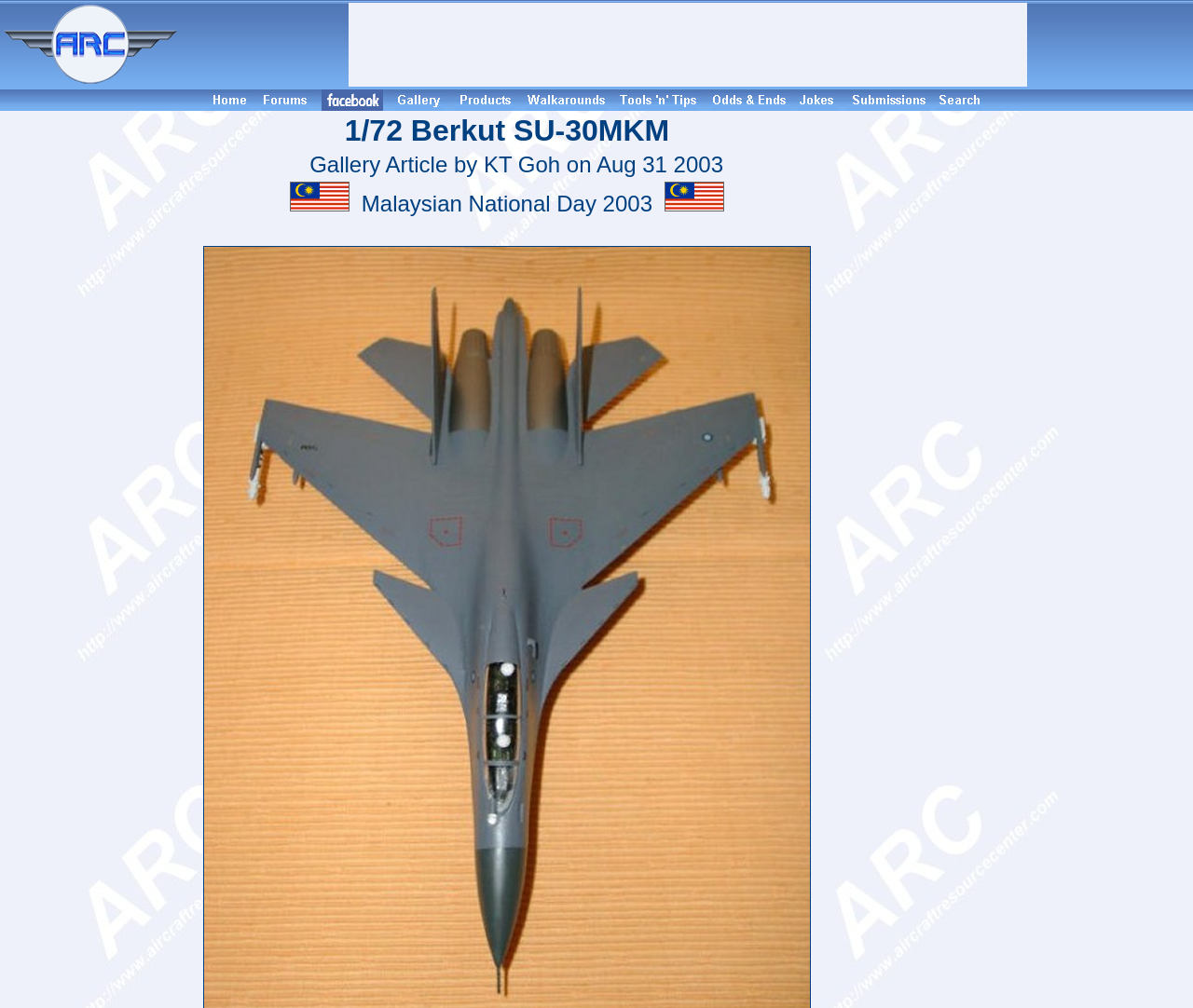Locate and provide the bounding box coordinates for the HTML element that matches this description: "aria-label="Advertisement" name="aswift_0" title="Advertisement"".

[0.292, 0.003, 0.861, 0.086]